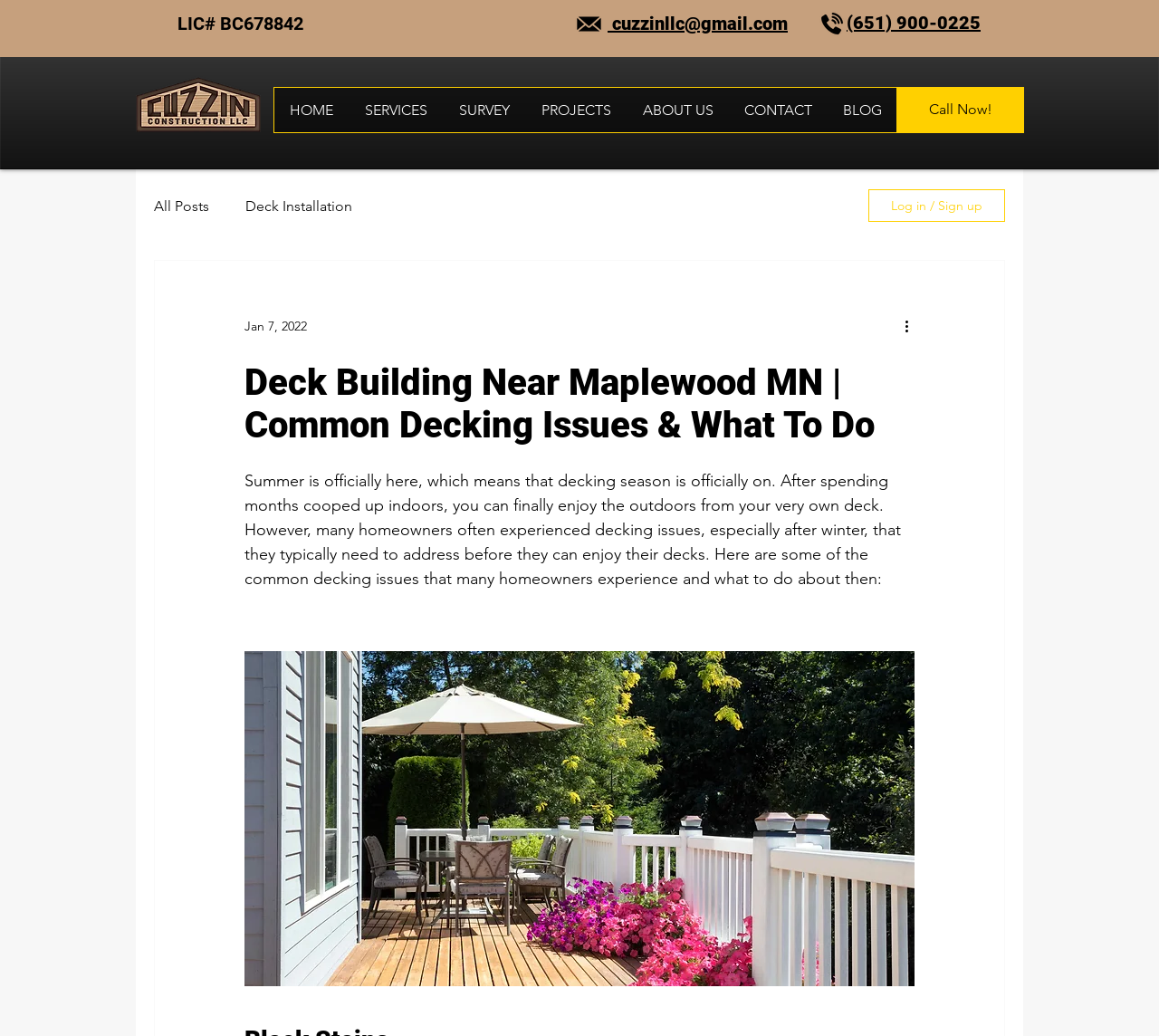Please reply with a single word or brief phrase to the question: 
What is the main topic of the webpage?

Deck building